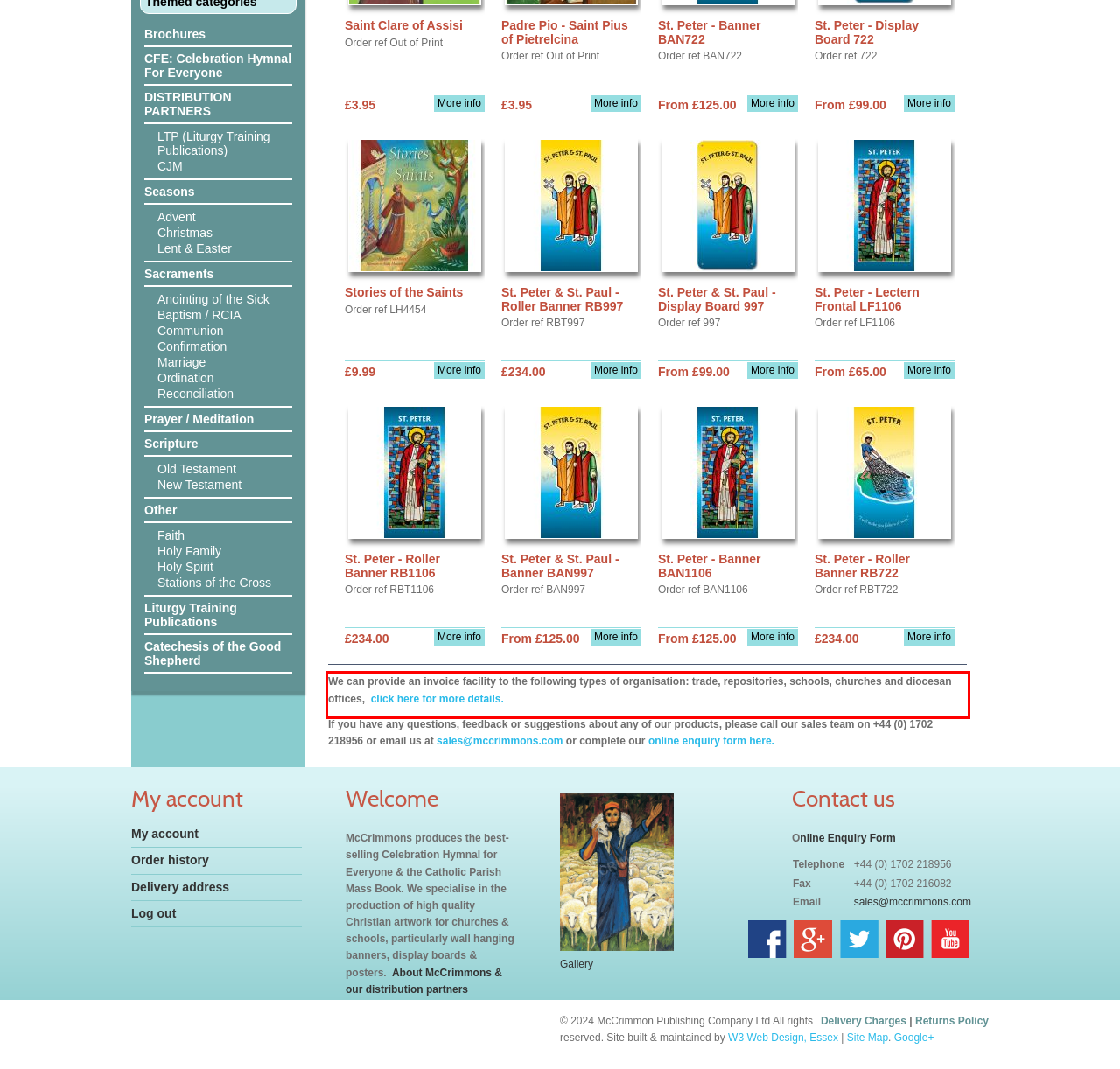You are given a screenshot showing a webpage with a red bounding box. Perform OCR to capture the text within the red bounding box.

We can provide an invoice facility to the following types of organisation: trade, repositories, schools, churches and diocesan offices, click here for more details.